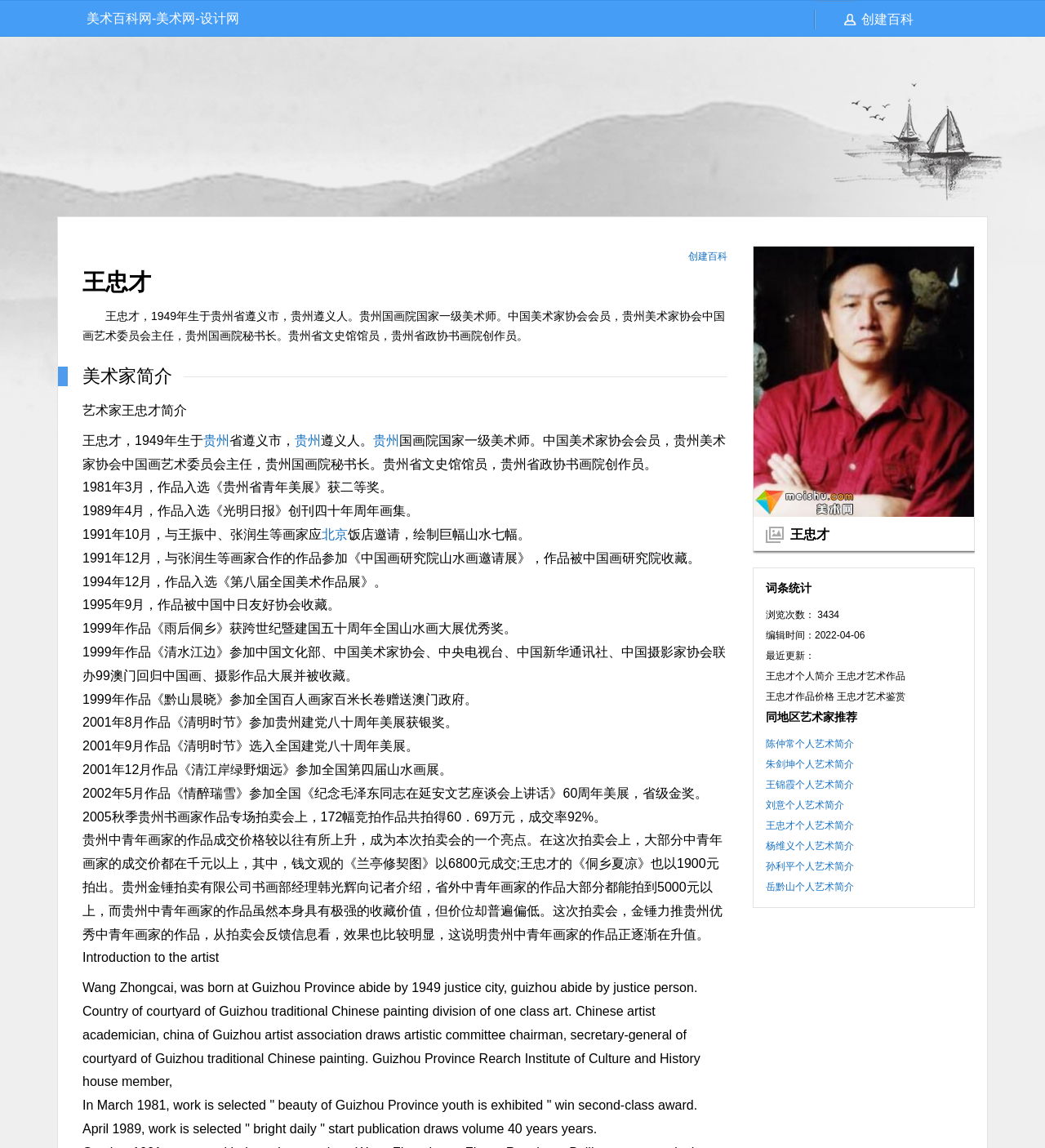Could you highlight the region that needs to be clicked to execute the instruction: "browse the recommended artists"?

[0.733, 0.616, 0.92, 0.782]